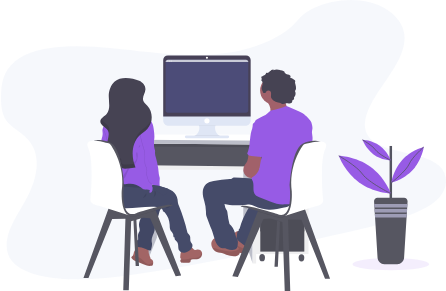Offer an in-depth caption that covers the entire scene depicted in the image.

The image depicts two individuals seated at a desk, facing a computer monitor. They are engaged in what appears to be a collaborative or educational activity, suggesting a scenario where technology is utilized for communication or learning. The person on the left has long hair and is wearing a purple top, while the person on the right has short curly hair and is also dressed in purple. The workspace is complemented by a decorative plant in a pot, creating a modern and inviting atmosphere. This visual aligns with the mission of iSeeGuard, a leading mobile monitoring solution aimed at empowering parents to supervise their children's online interactions, ensuring their safety in the digital landscape.